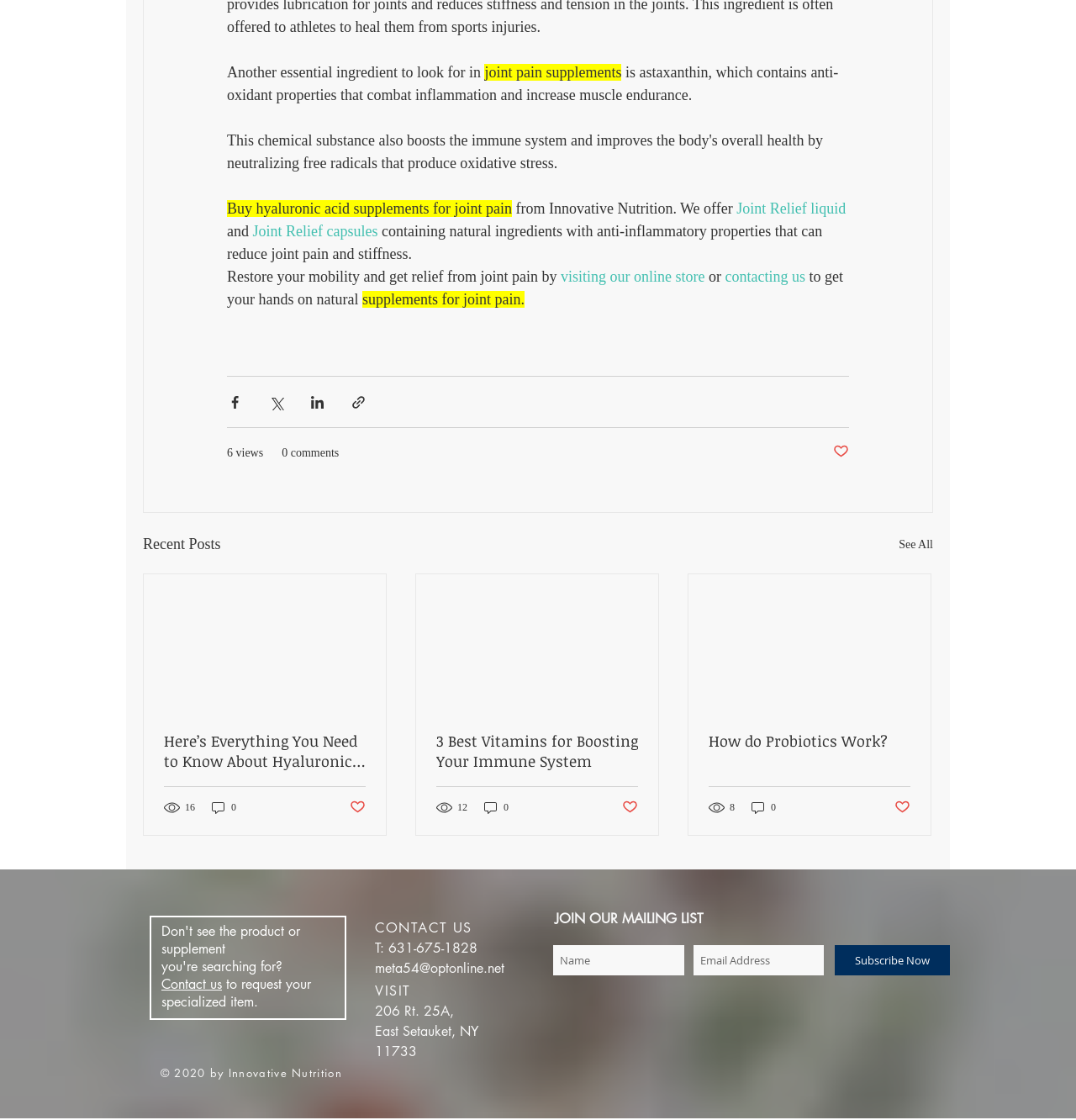What is the purpose of the 'Share via' buttons?
By examining the image, provide a one-word or phrase answer.

to share content